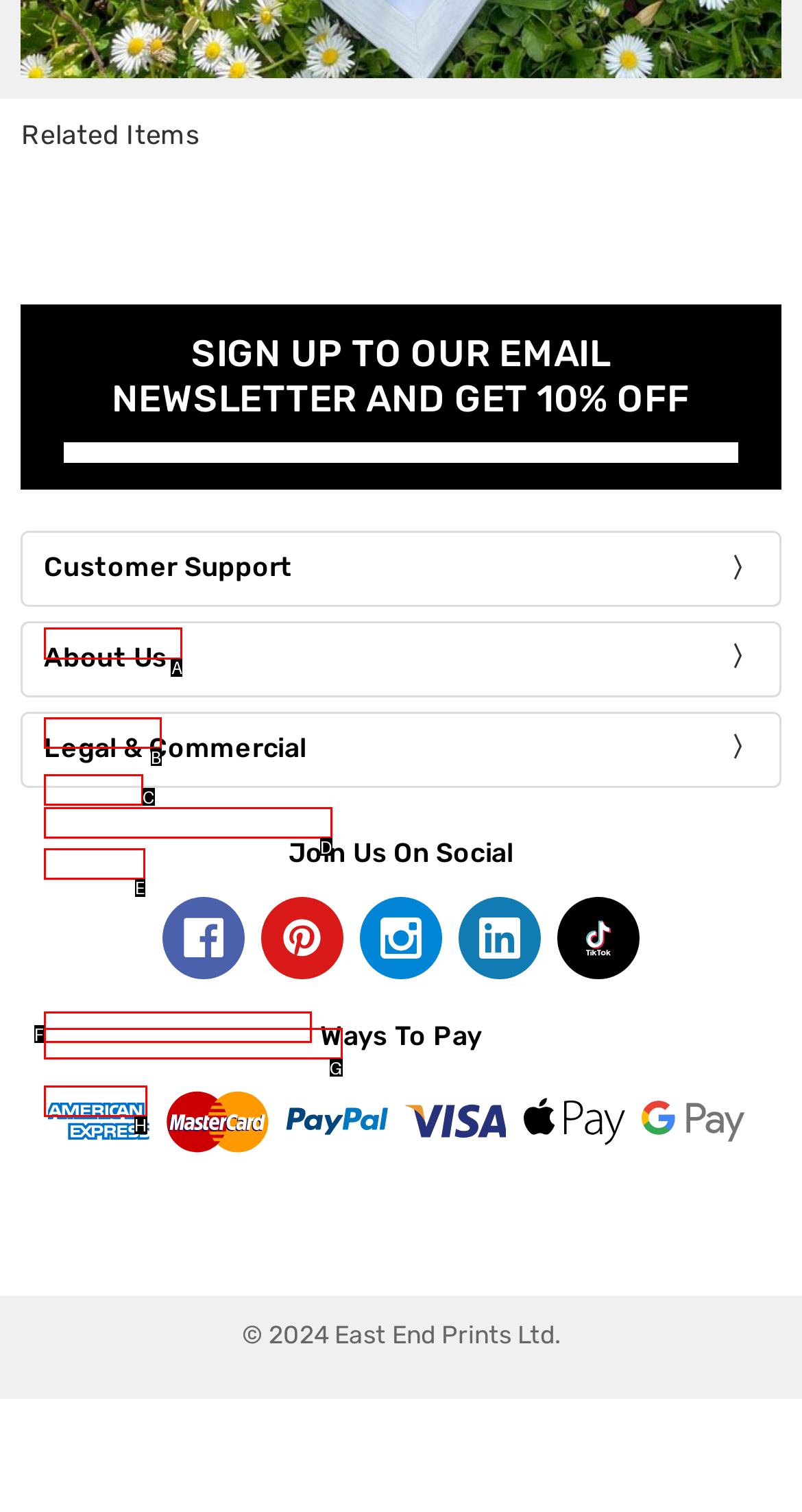Specify which element within the red bounding boxes should be clicked for this task: Contact us Respond with the letter of the correct option.

A